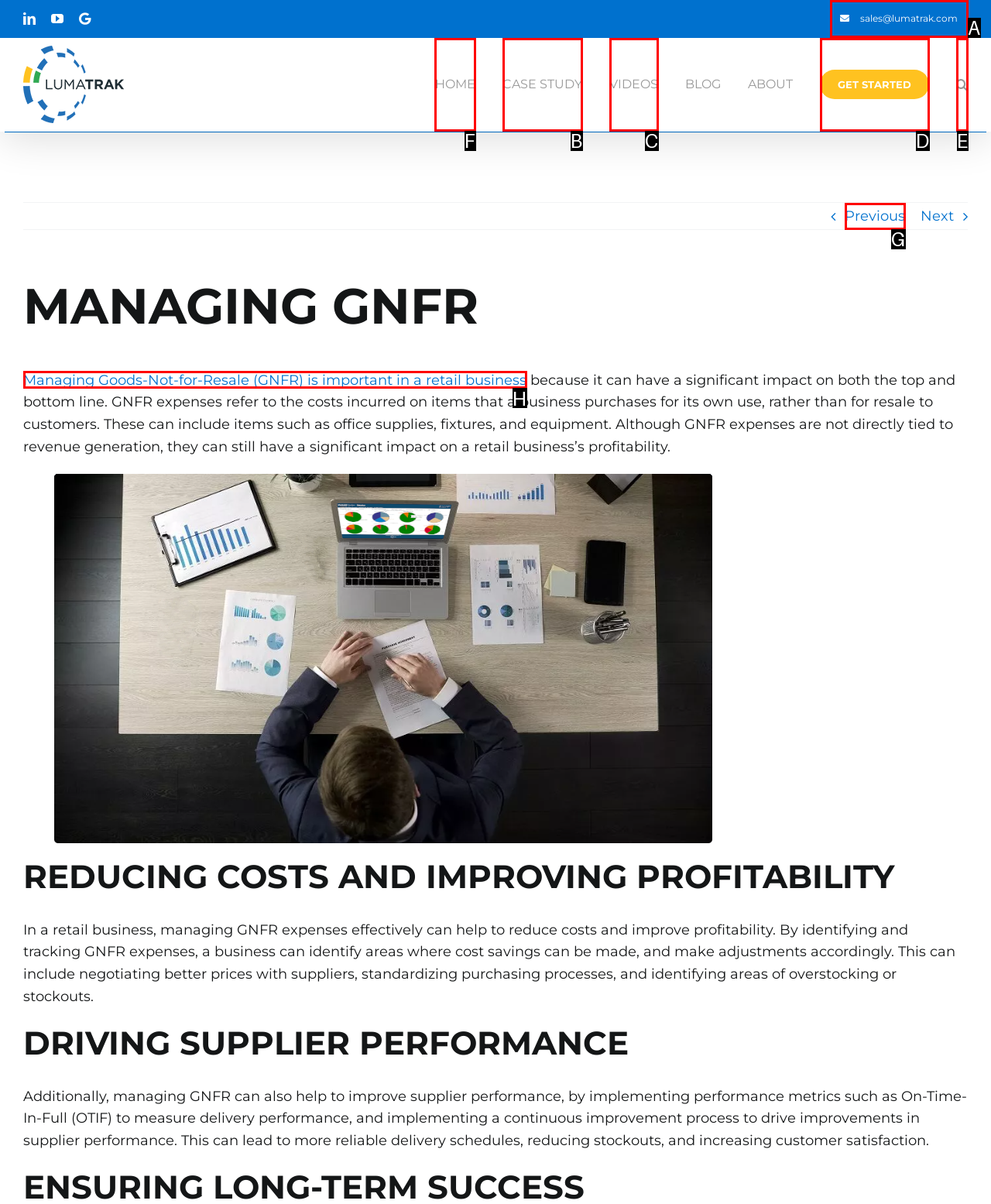Identify the HTML element I need to click to complete this task: Go to Home Provide the option's letter from the available choices.

F